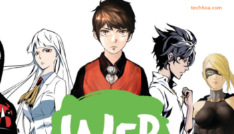What color is the vest worn by the central male character?
Please provide a comprehensive and detailed answer to the question.

The caption explicitly states that the central male character is wearing a red vest, which captures the viewer's attention.